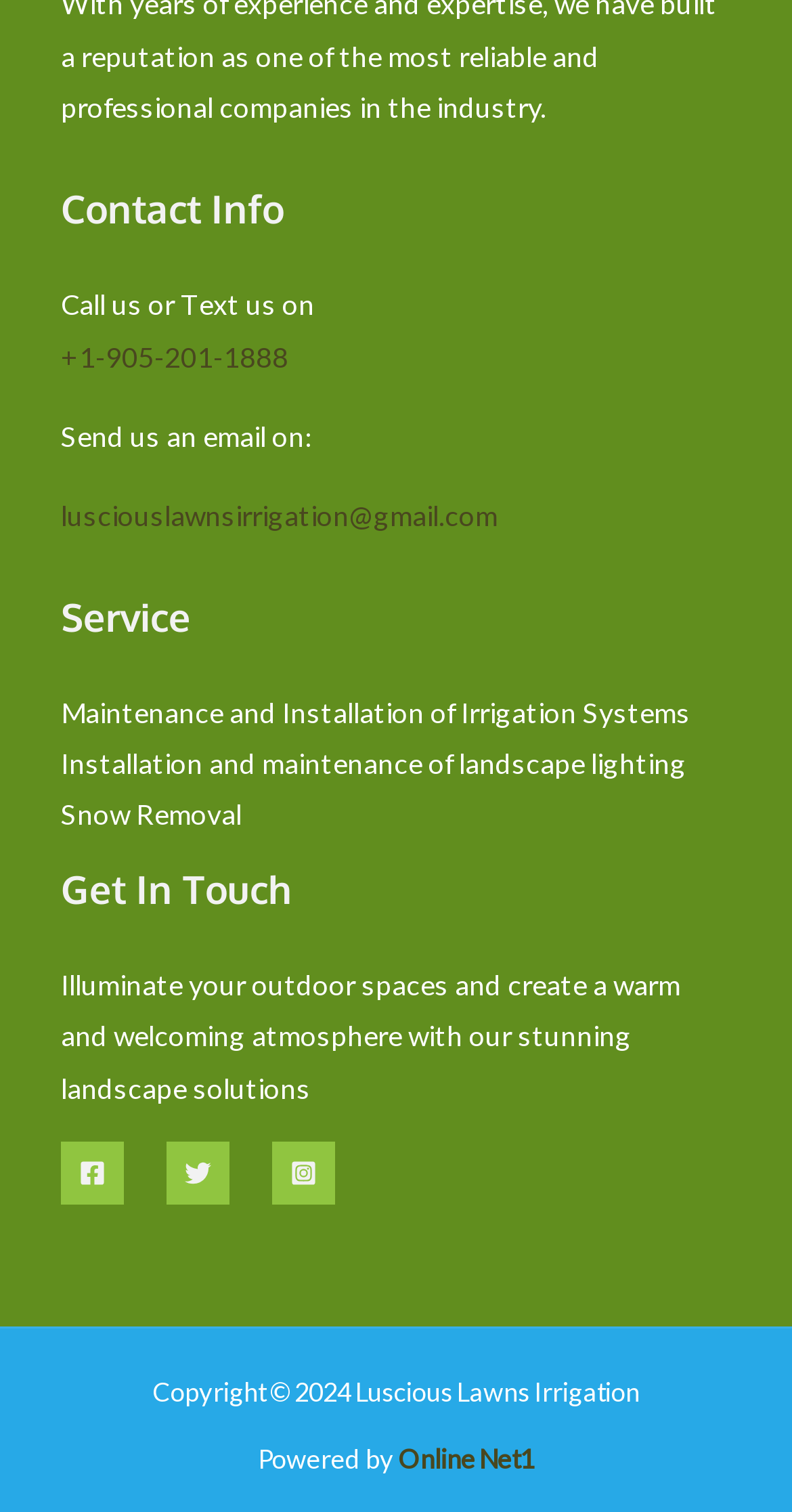Give a one-word or short phrase answer to this question: 
What year is the copyright for?

2024